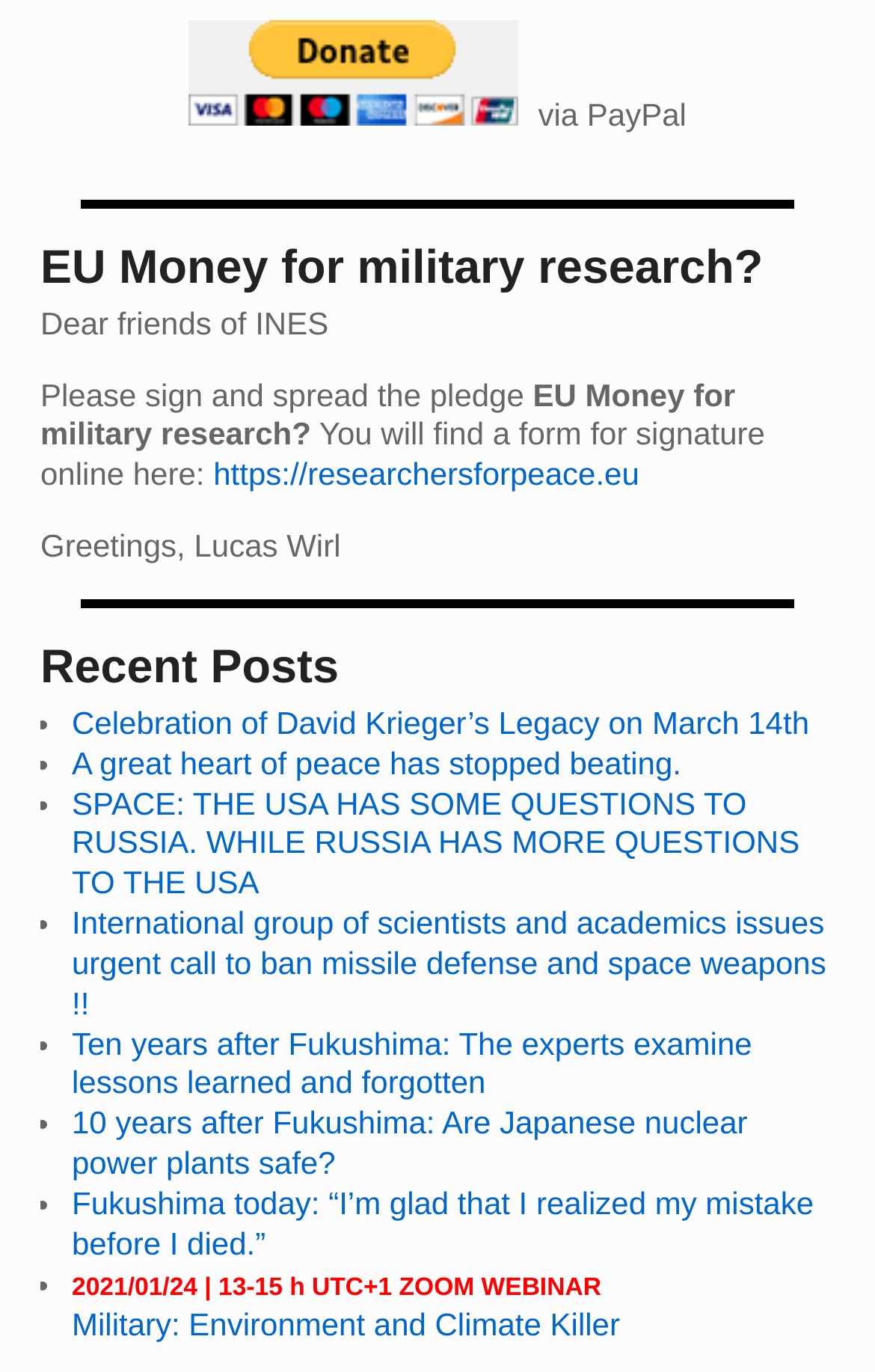Answer with a single word or phrase: 
What is the purpose of the 'Donate with PayPal' button?

To donate to INES